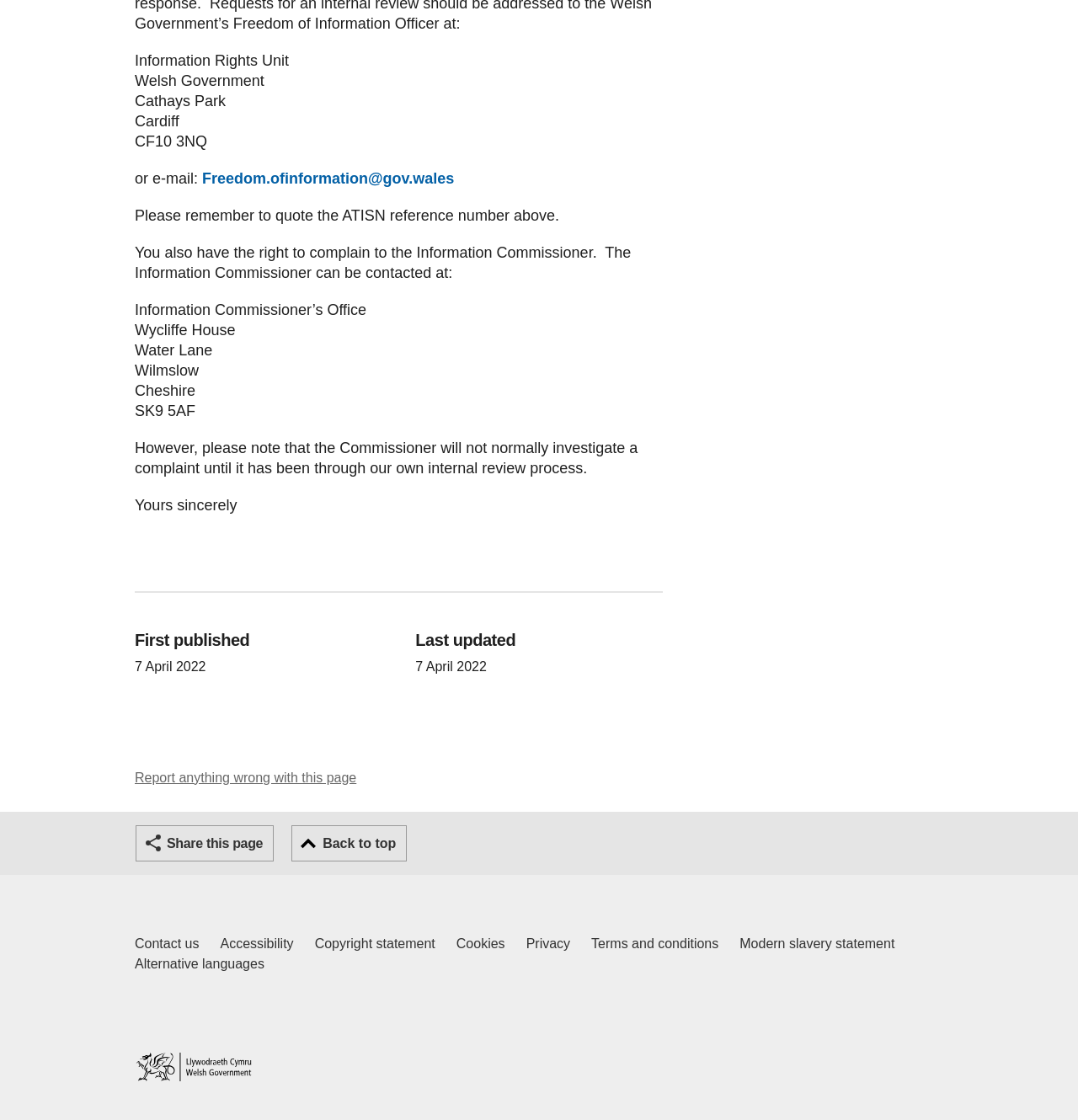Please provide a brief answer to the following inquiry using a single word or phrase:
When was this page first published?

7 April 2022